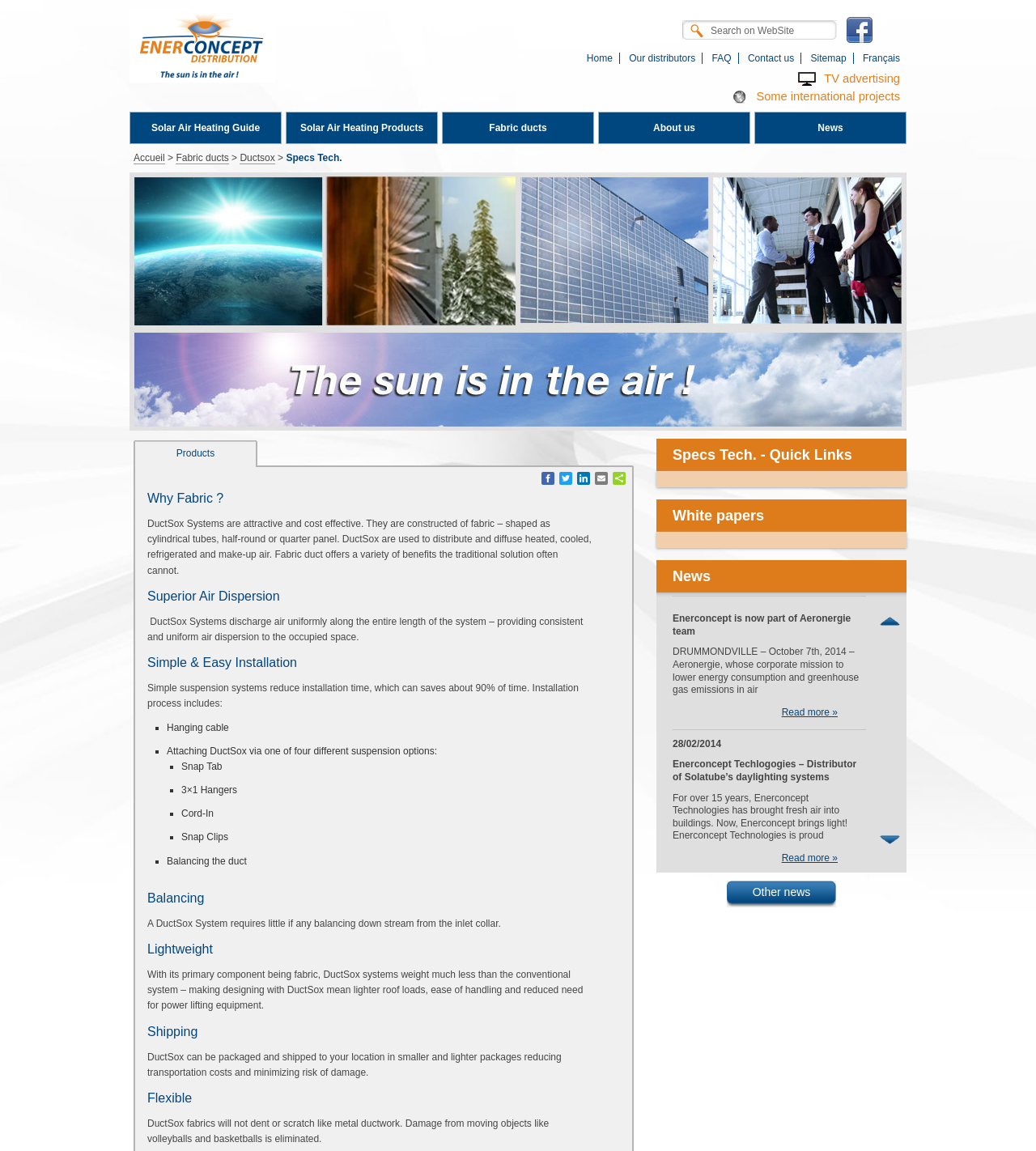Provide the bounding box coordinates of the UI element that matches the description: "Solar Air Heating Products".

[0.277, 0.098, 0.422, 0.124]